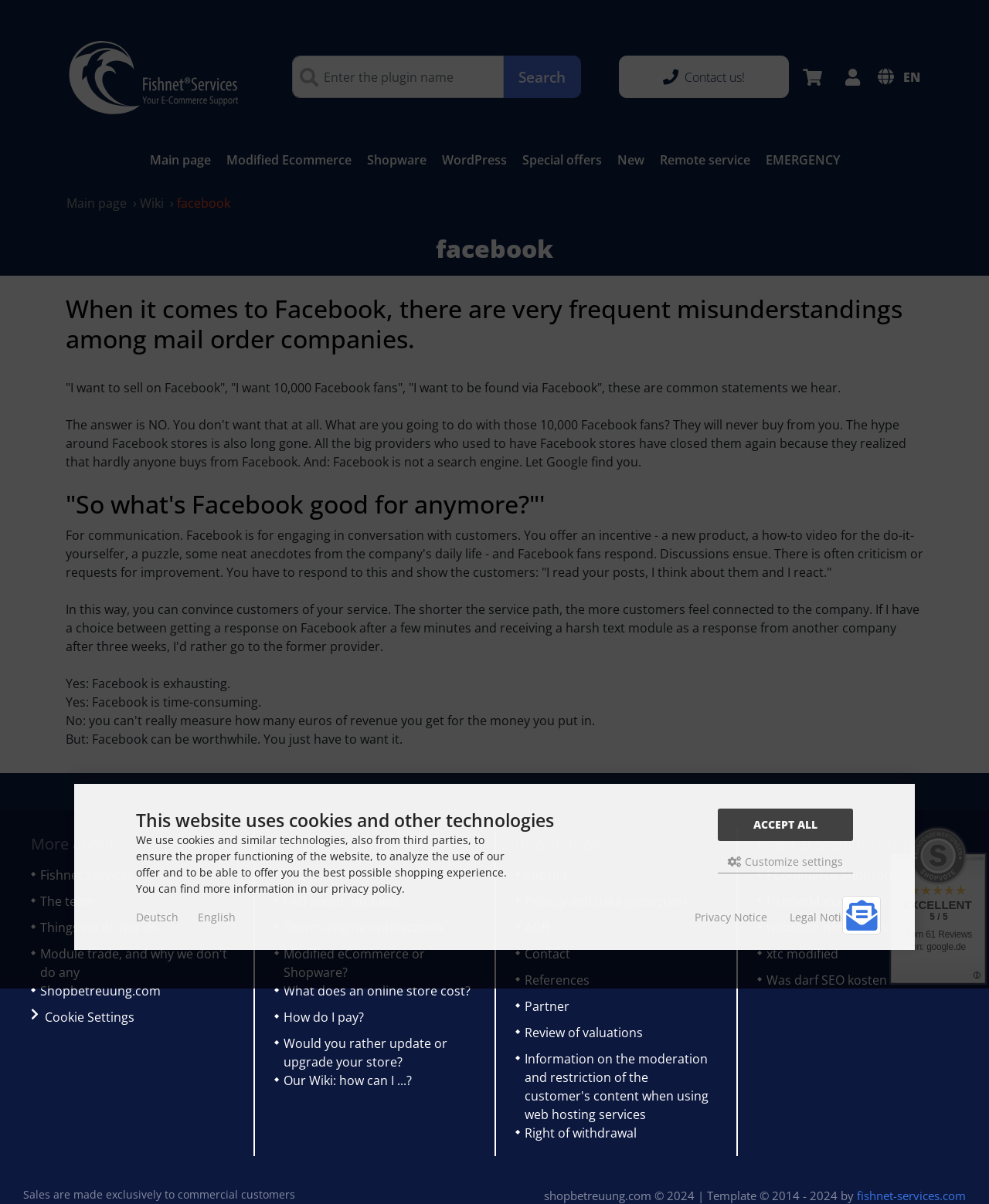Provide the bounding box coordinates of the area you need to click to execute the following instruction: "Search for keywords".

[0.295, 0.046, 0.509, 0.082]